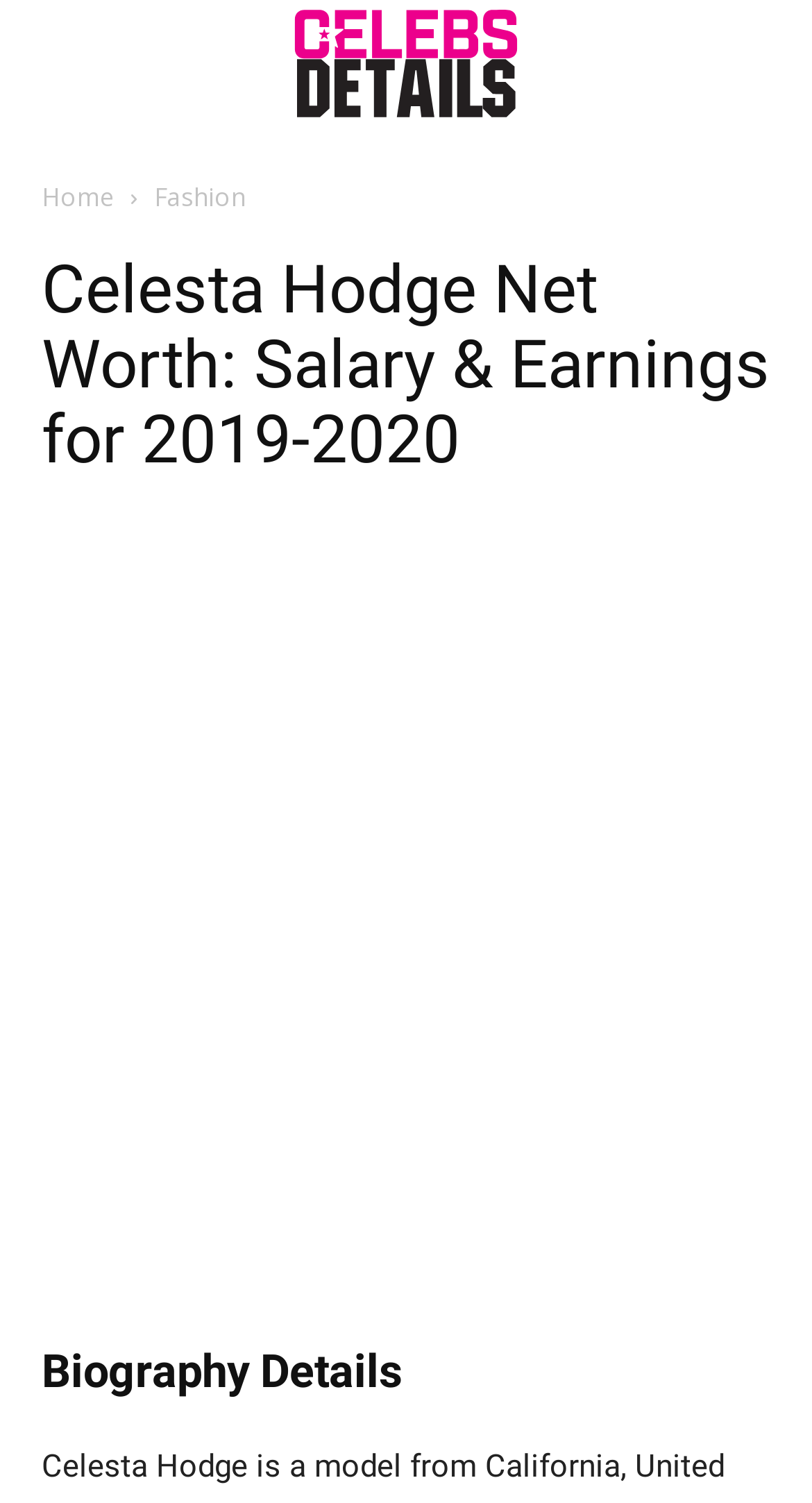How many years of salary and earnings are discussed on the webpage?
Utilize the information in the image to give a detailed answer to the question.

The question can be answered by looking at the heading 'Celesta Hodge Net Worth: Salary & Earnings for 2019-2024' which indicates that the webpage discusses Celesta Hodge's salary and earnings for 5 years, from 2019 to 2024.